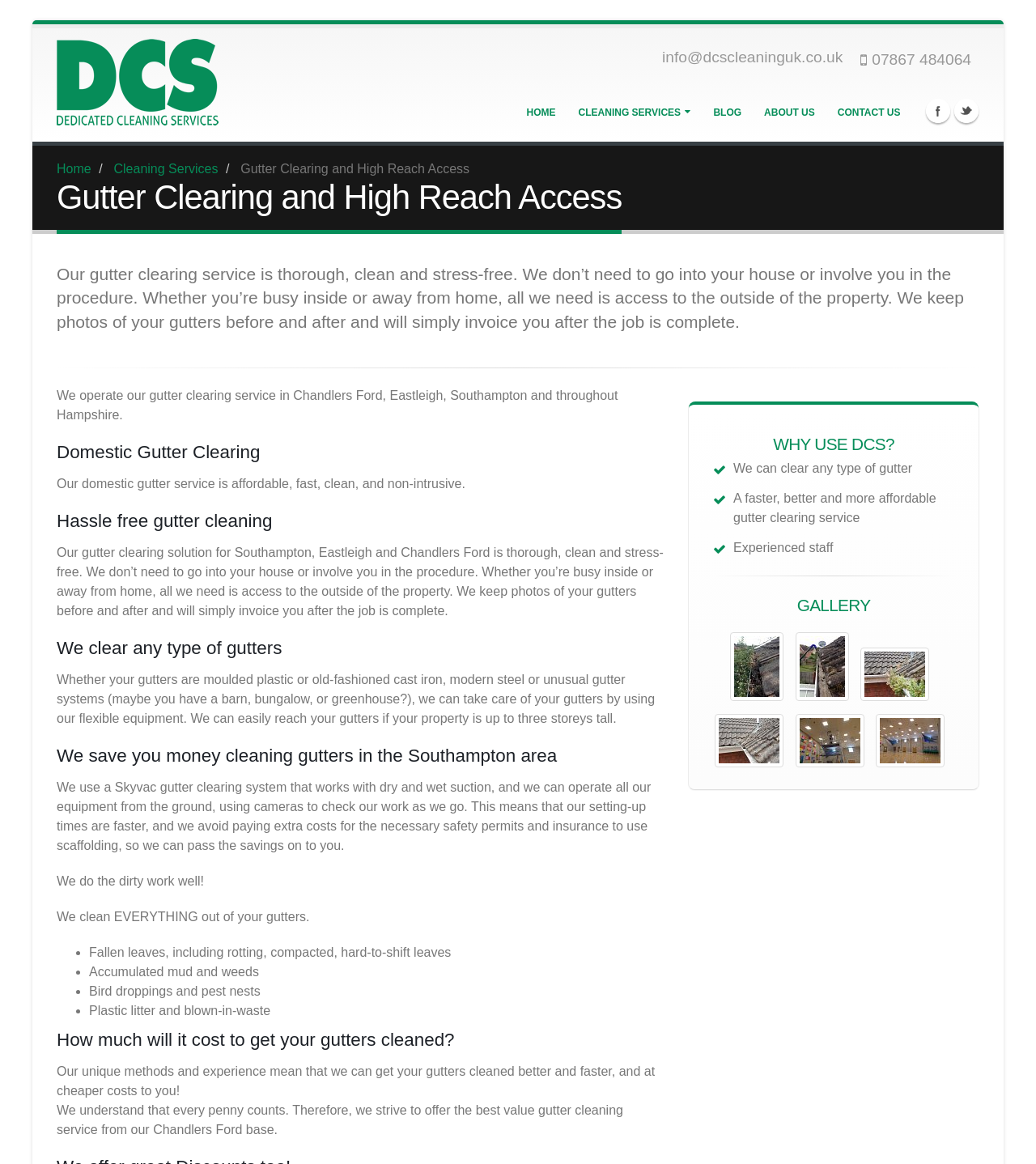Find the main header of the webpage and produce its text content.

Gutter Clearing and High Reach Access